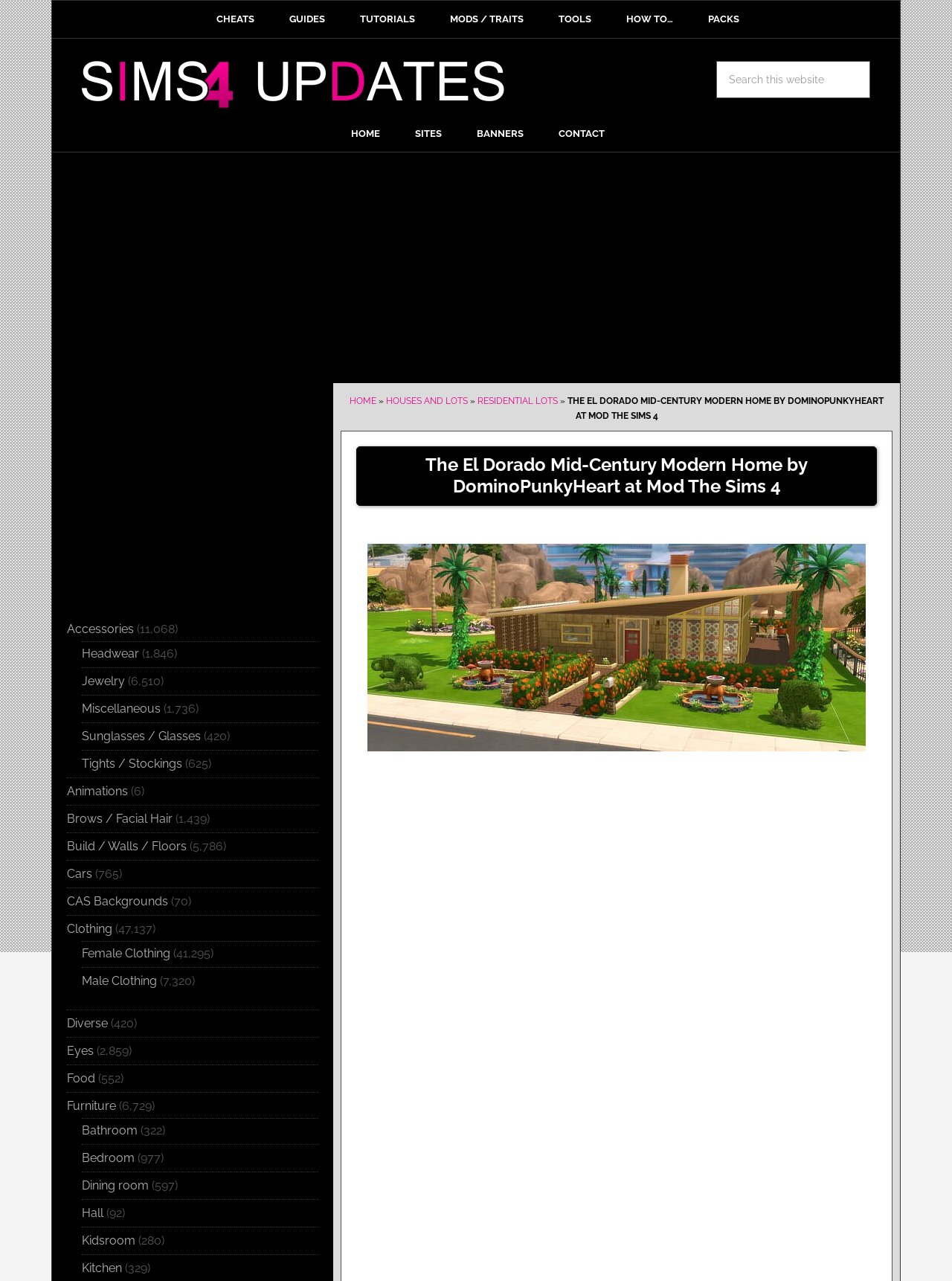Using the information in the image, give a comprehensive answer to the question: 
What is the purpose of the search bar on this webpage?

I inferred this by looking at the search bar element, which has a placeholder text 'Search this website'. This suggests that the search bar is intended to allow users to search for specific content within the website.